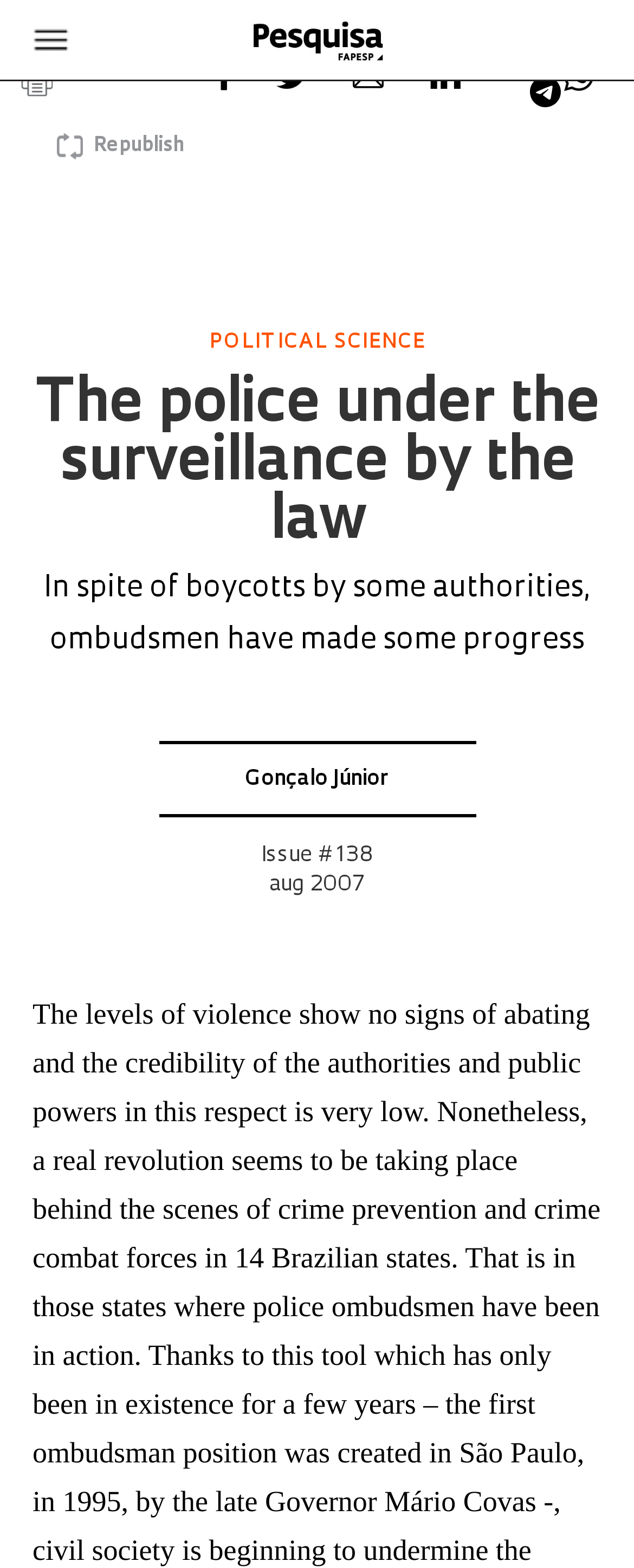In which issue was the article published?
Respond with a short answer, either a single word or a phrase, based on the image.

Issue # 138 aug 2007